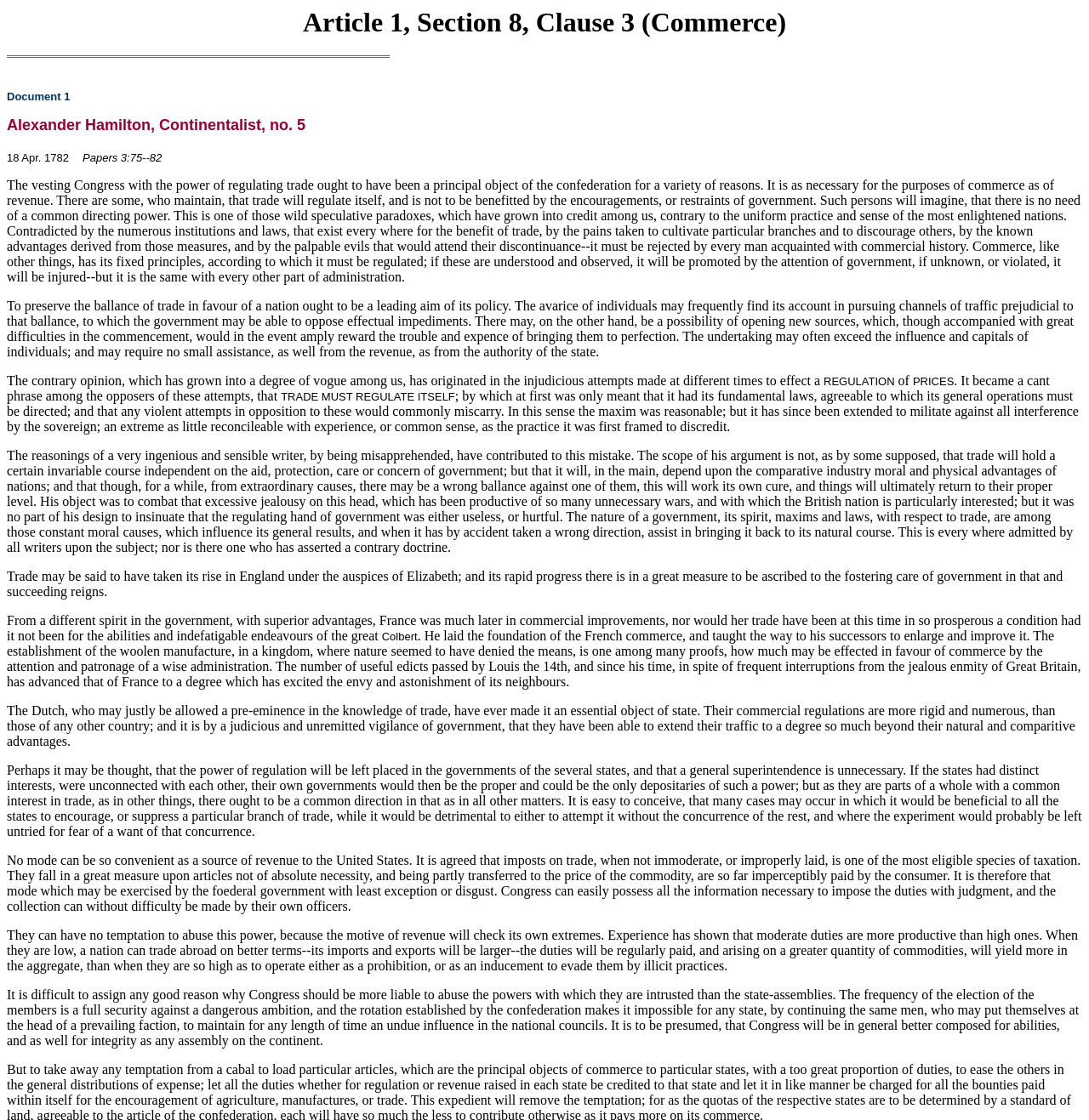What is the purpose of regulating trade?
Provide a well-explained and detailed answer to the question.

According to the text, the purpose of regulating trade is to preserve the balance of trade in favor of a nation. This is mentioned in the paragraph that discusses how the avarice of individuals may frequently find its account in pursuing channels of traffic prejudicial to that balance, and how the government may be able to oppose effectual impediments.